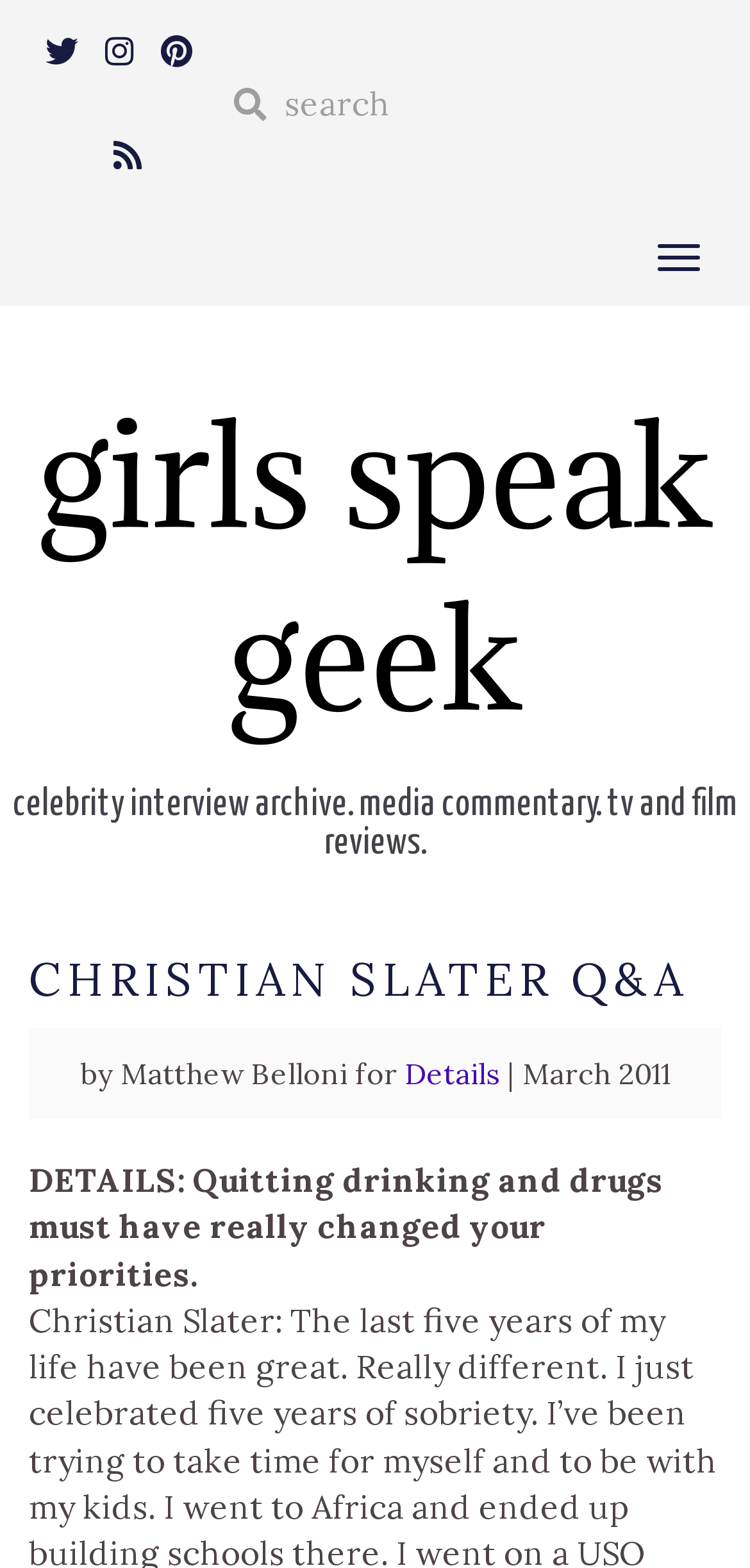Can you specify the bounding box coordinates of the area that needs to be clicked to fulfill the following instruction: "Visit Twitter page"?

[0.06, 0.0, 0.117, 0.067]